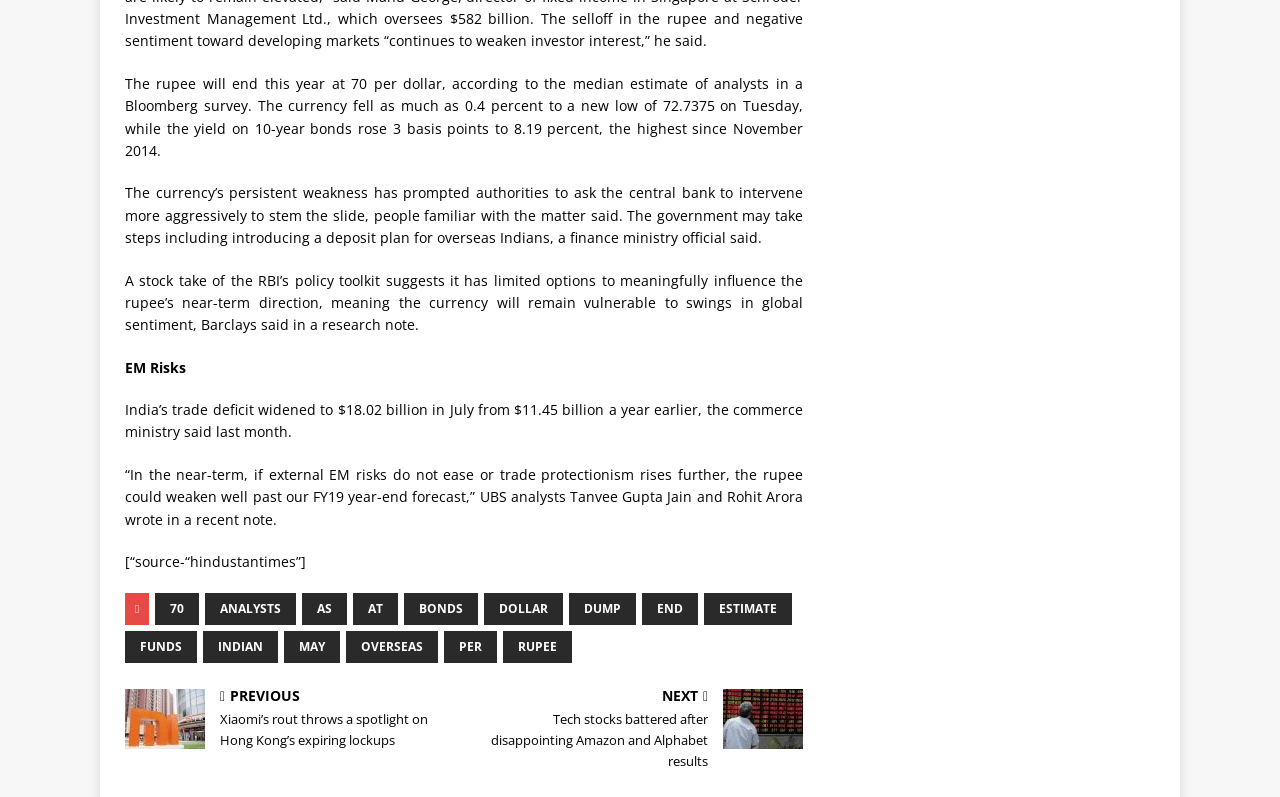From the webpage screenshot, identify the region described by General News. Provide the bounding box coordinates as (top-left x, top-left y, bottom-right x, bottom-right y), with each value being a floating point number between 0 and 1.

None